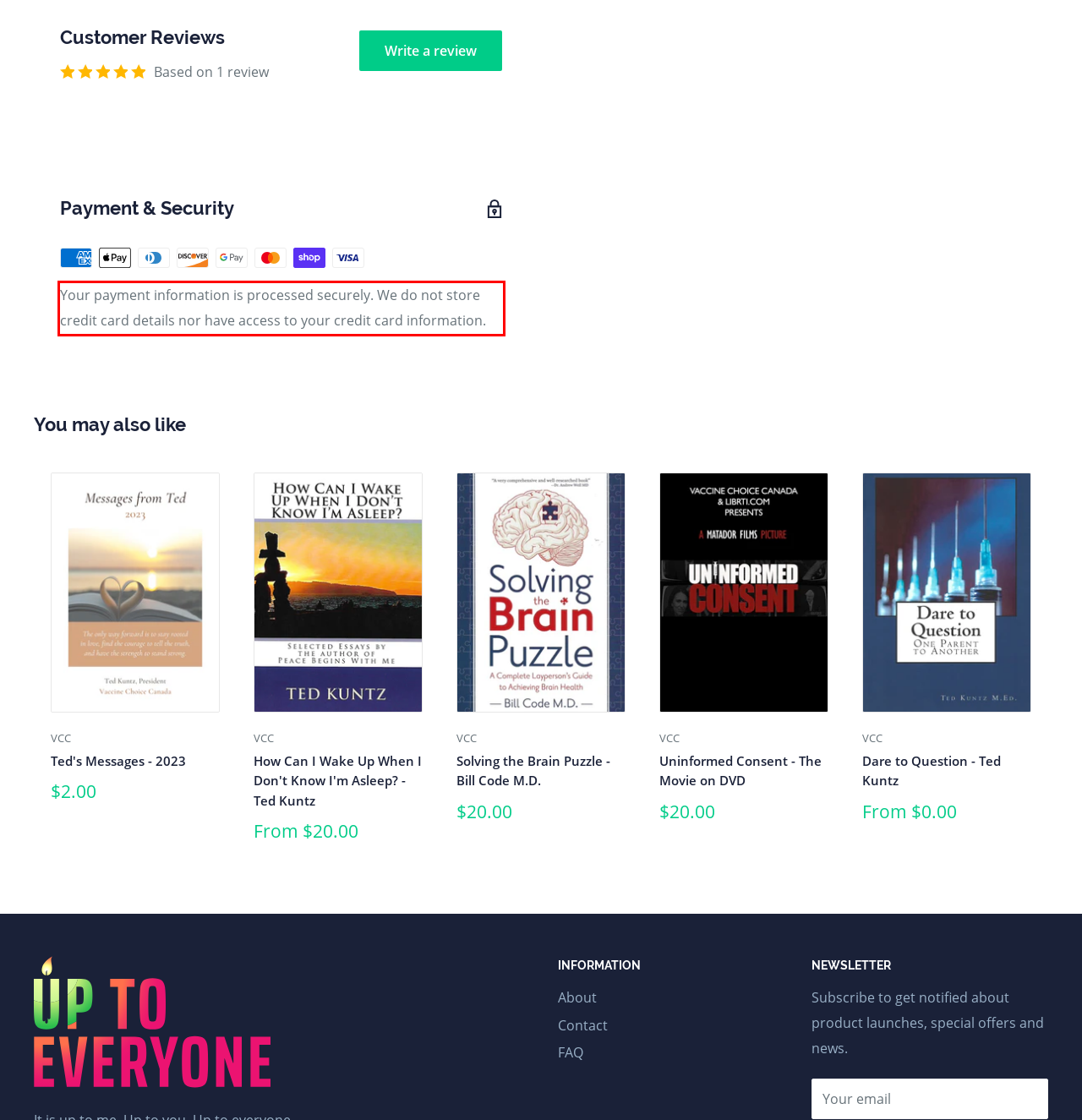Look at the webpage screenshot and recognize the text inside the red bounding box.

Your payment information is processed securely. We do not store credit card details nor have access to your credit card information.